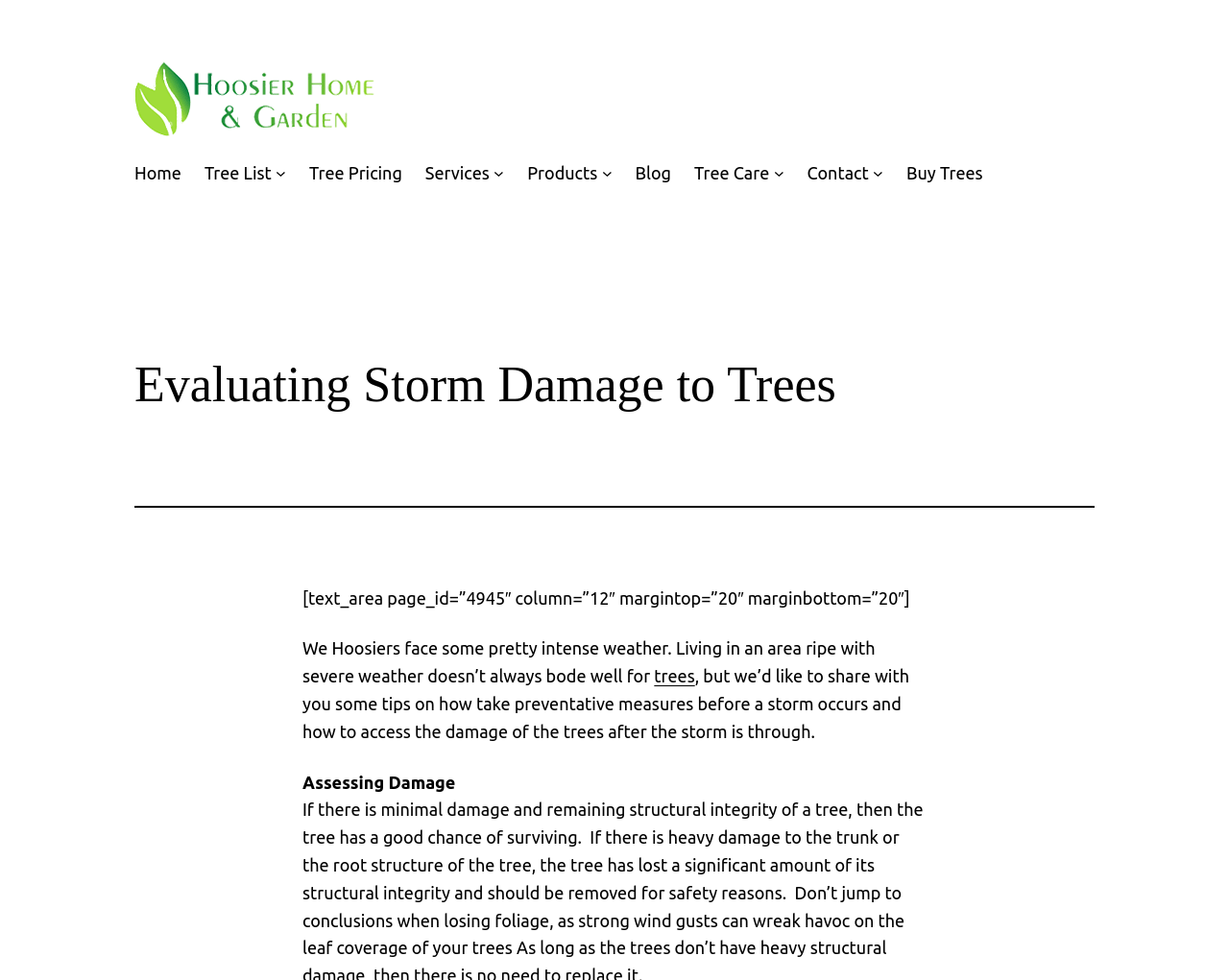Locate the bounding box coordinates of the clickable part needed for the task: "Read the Evaluating Storm Damage to Trees heading".

[0.109, 0.363, 0.891, 0.422]